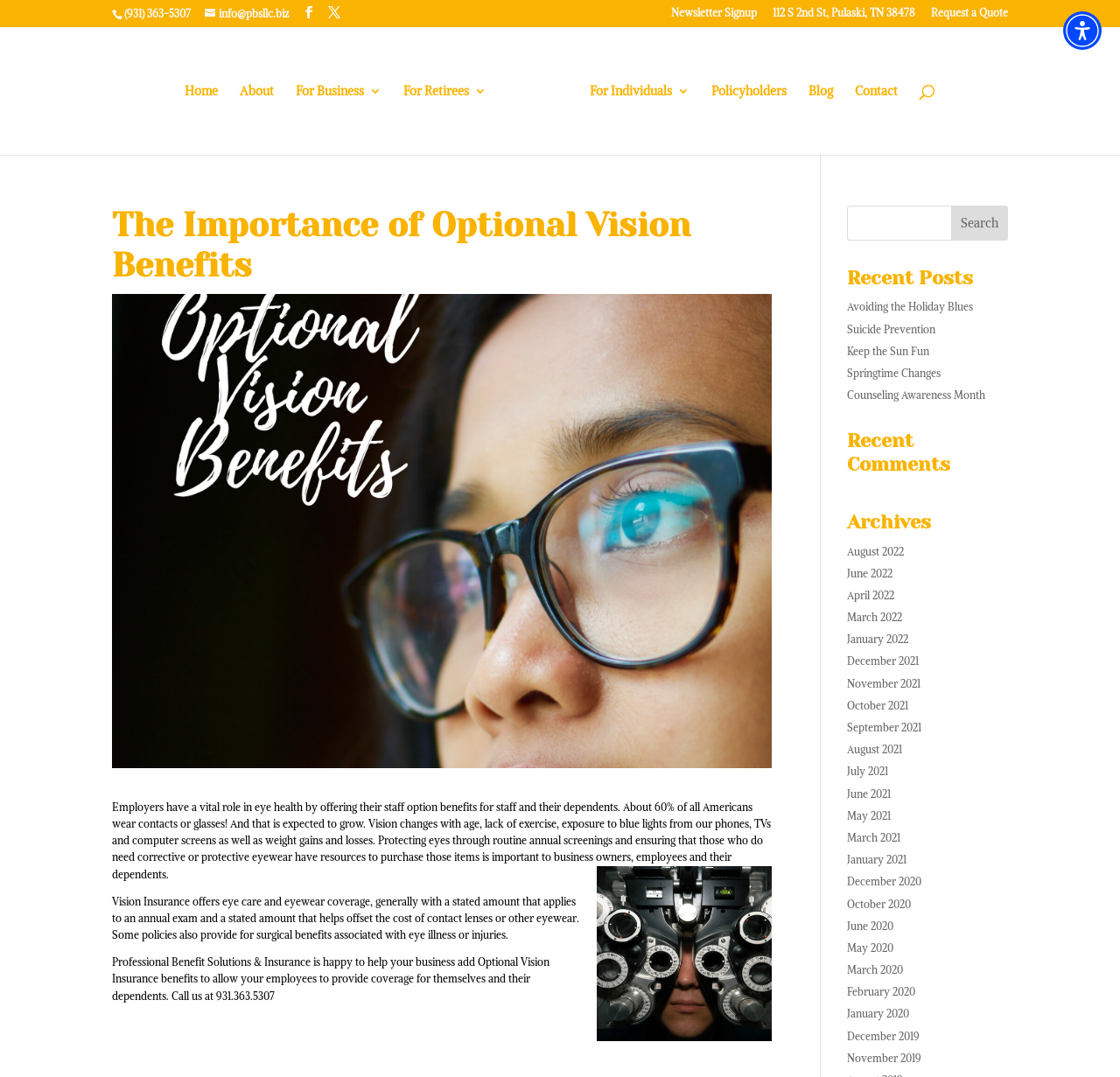Identify the bounding box coordinates of the clickable region required to complete the instruction: "Search for something". The coordinates should be given as four float numbers within the range of 0 and 1, i.e., [left, top, right, bottom].

[0.1, 0.025, 0.9, 0.026]